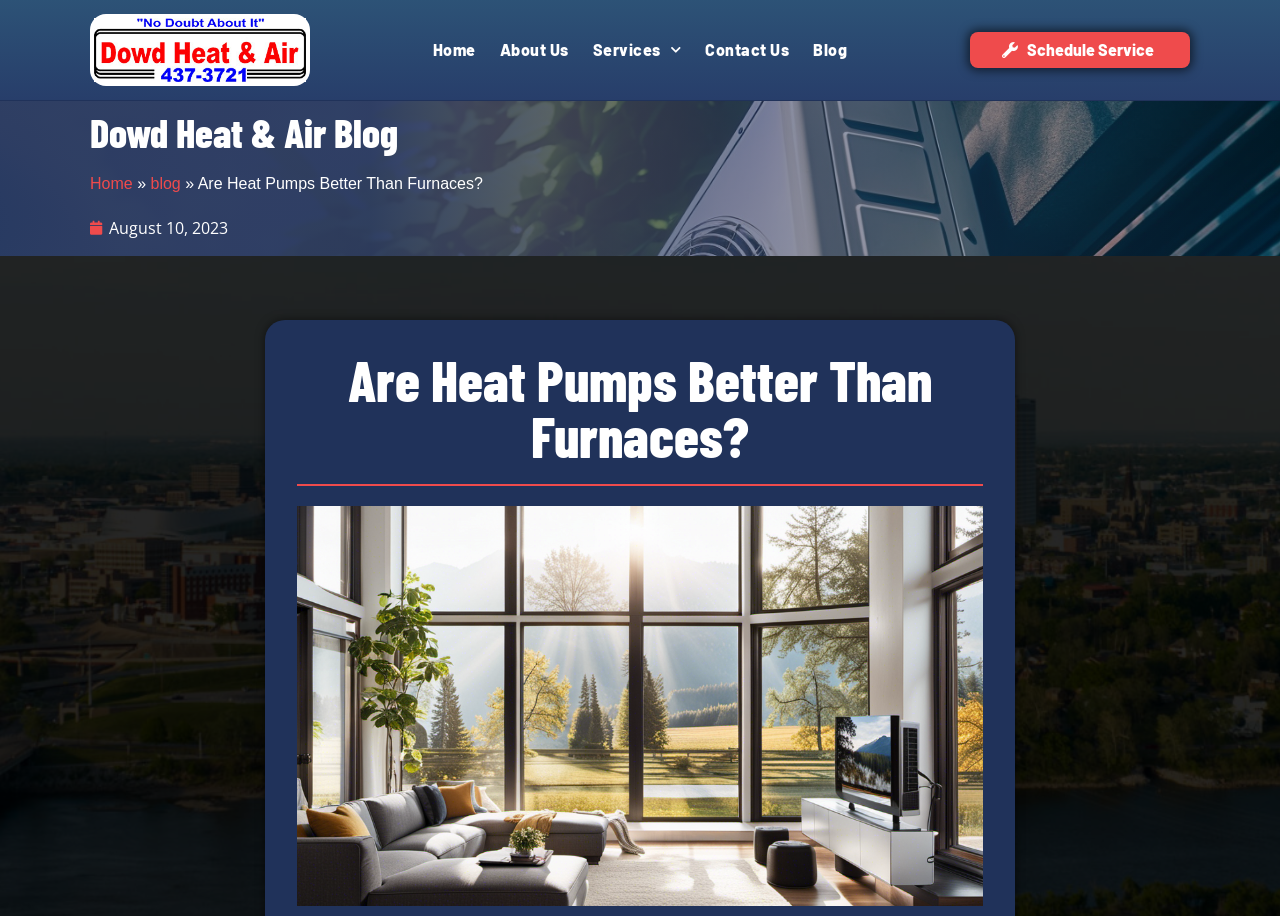How many navigation links are there?
Use the information from the screenshot to give a comprehensive response to the question.

I counted the number of links in the navigation menu by looking at the elements with type 'link' and finding the ones that are not part of a submenu. I found links for 'Home', 'About Us', 'Services', 'Contact Us', and 'Blog'.